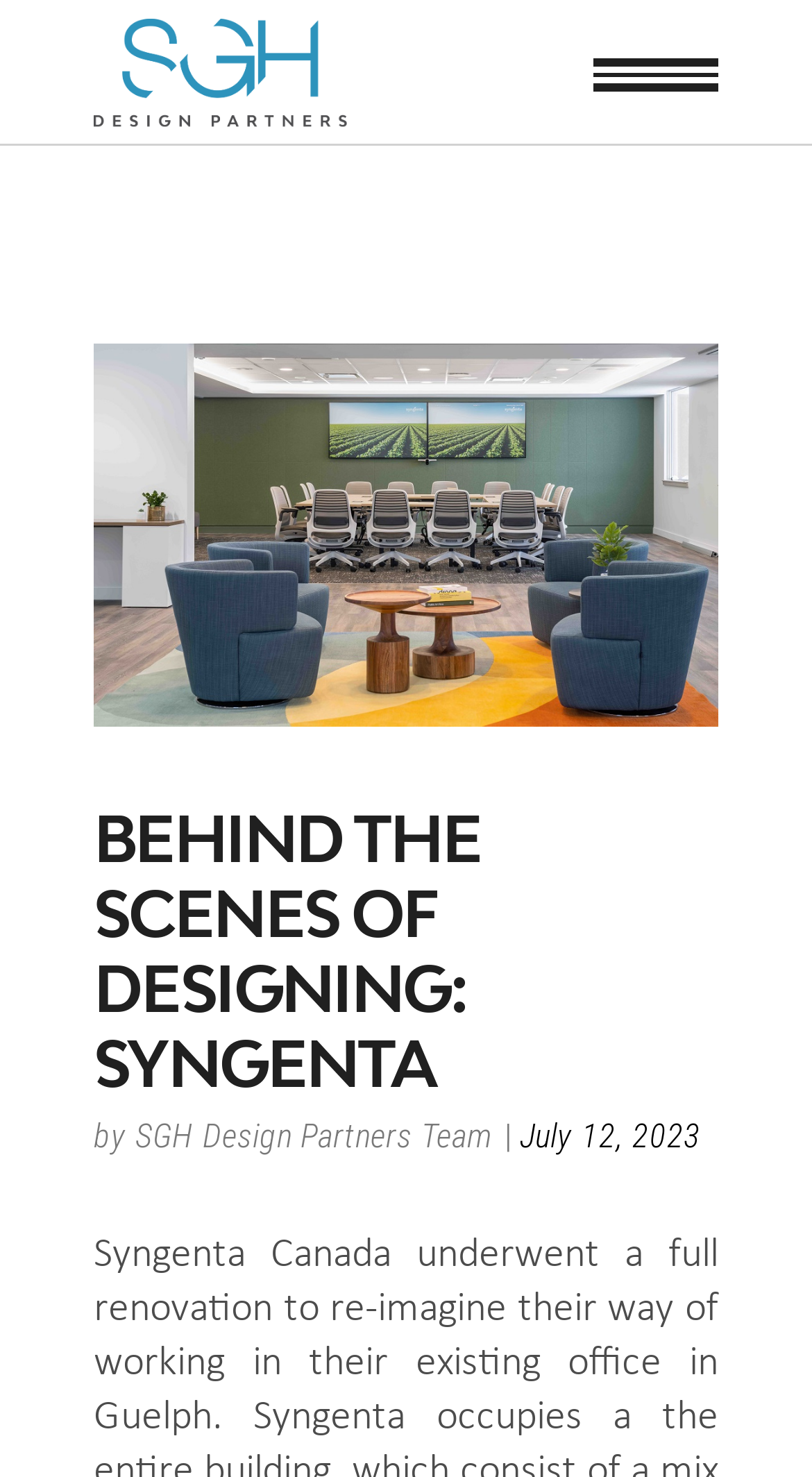Reply to the question with a single word or phrase:
When was the article published?

July 12, 2023